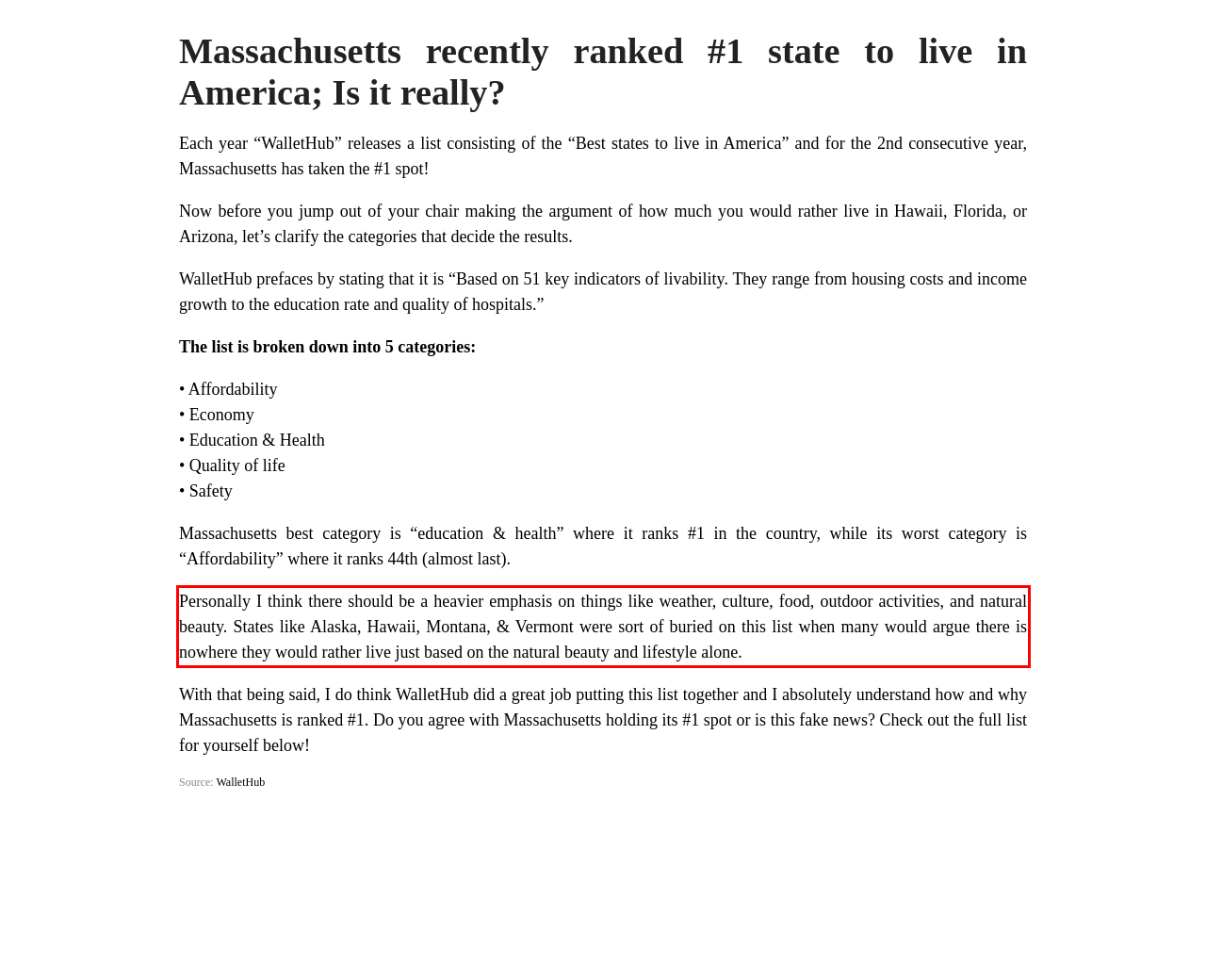Identify the red bounding box in the webpage screenshot and perform OCR to generate the text content enclosed.

Personally I think there should be a heavier emphasis on things like weather, culture, food, outdoor activities, and natural beauty. States like Alaska, Hawaii, Montana, & Vermont were sort of buried on this list when many would argue there is nowhere they would rather live just based on the natural beauty and lifestyle alone.